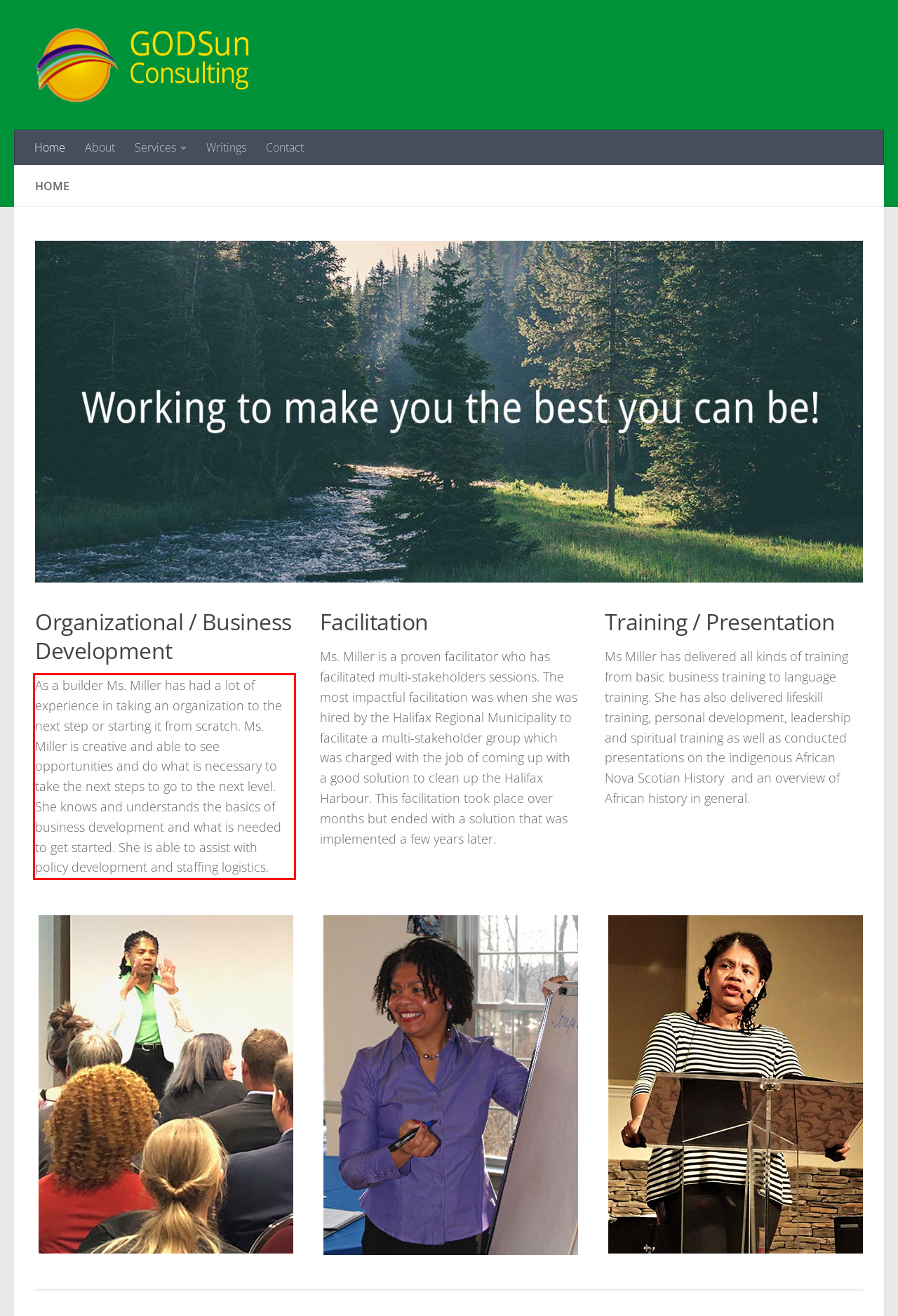You are provided with a screenshot of a webpage featuring a red rectangle bounding box. Extract the text content within this red bounding box using OCR.

As a builder Ms. Miller has had a lot of experience in taking an organization to the next step or starting it from scratch. Ms. Miller is creative and able to see opportunities and do what is necessary to take the next steps to go to the next level. She knows and understands the basics of business development and what is needed to get started. She is able to assist with policy development and staffing logistics.